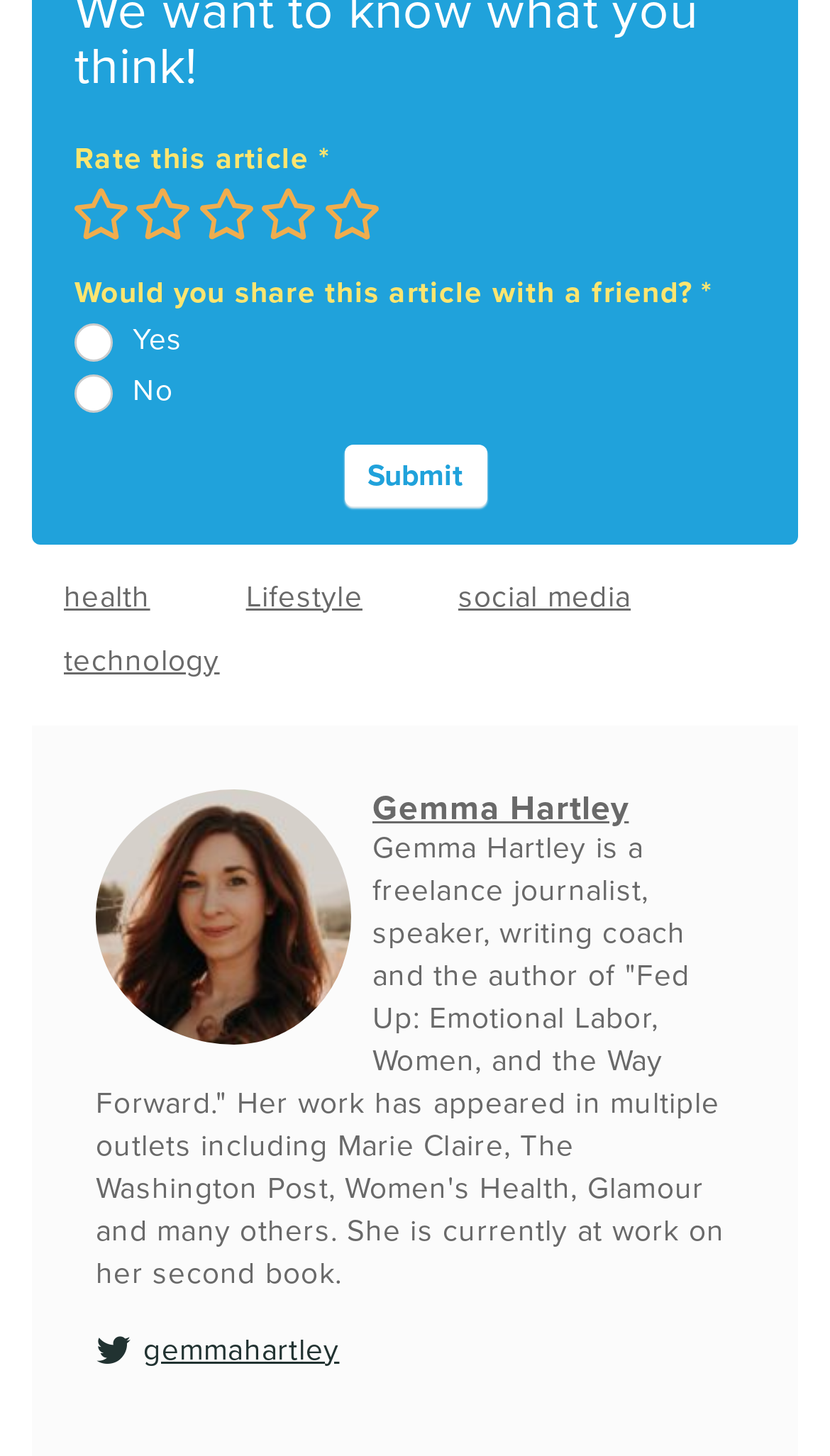Highlight the bounding box coordinates of the element you need to click to perform the following instruction: "Submit the form."

[0.414, 0.305, 0.586, 0.347]